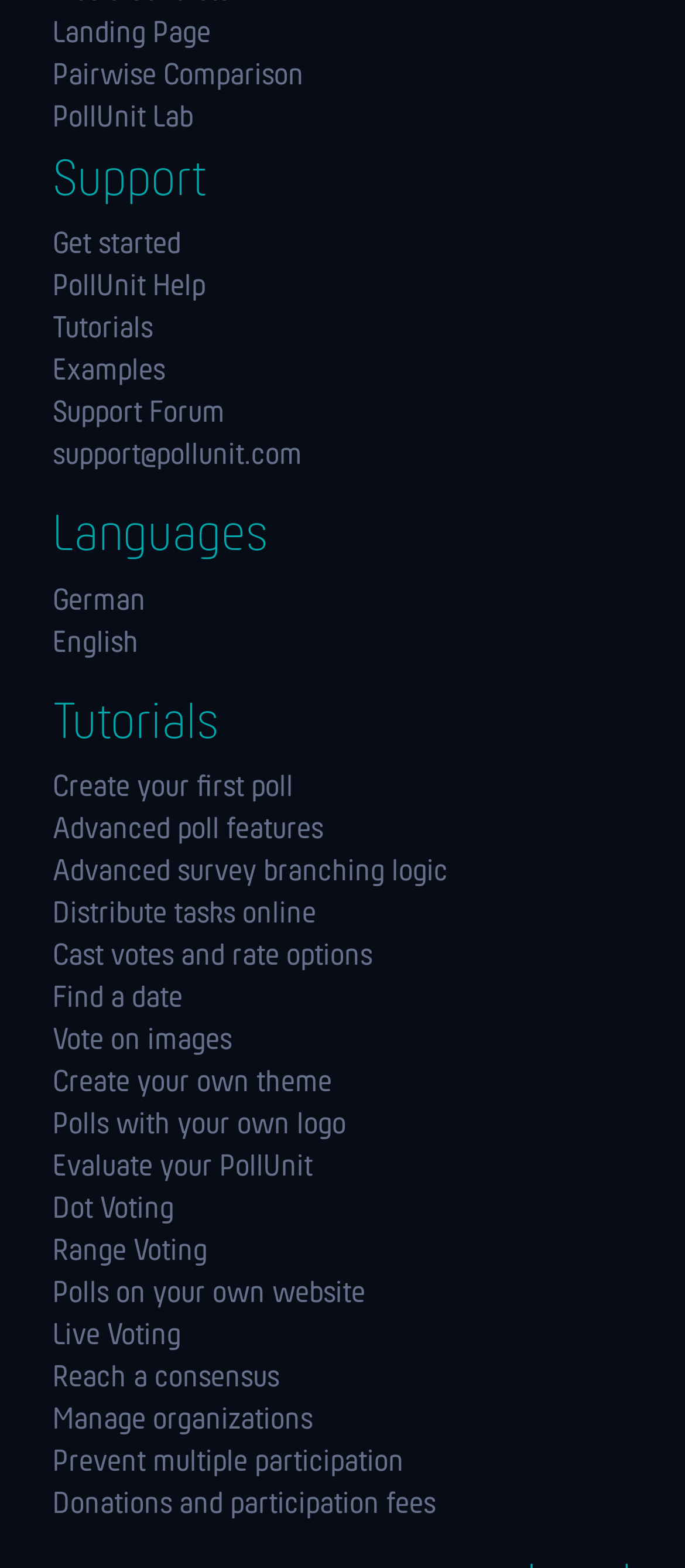What is the last tutorial link?
Refer to the image and provide a one-word or short phrase answer.

Donations and participation fees